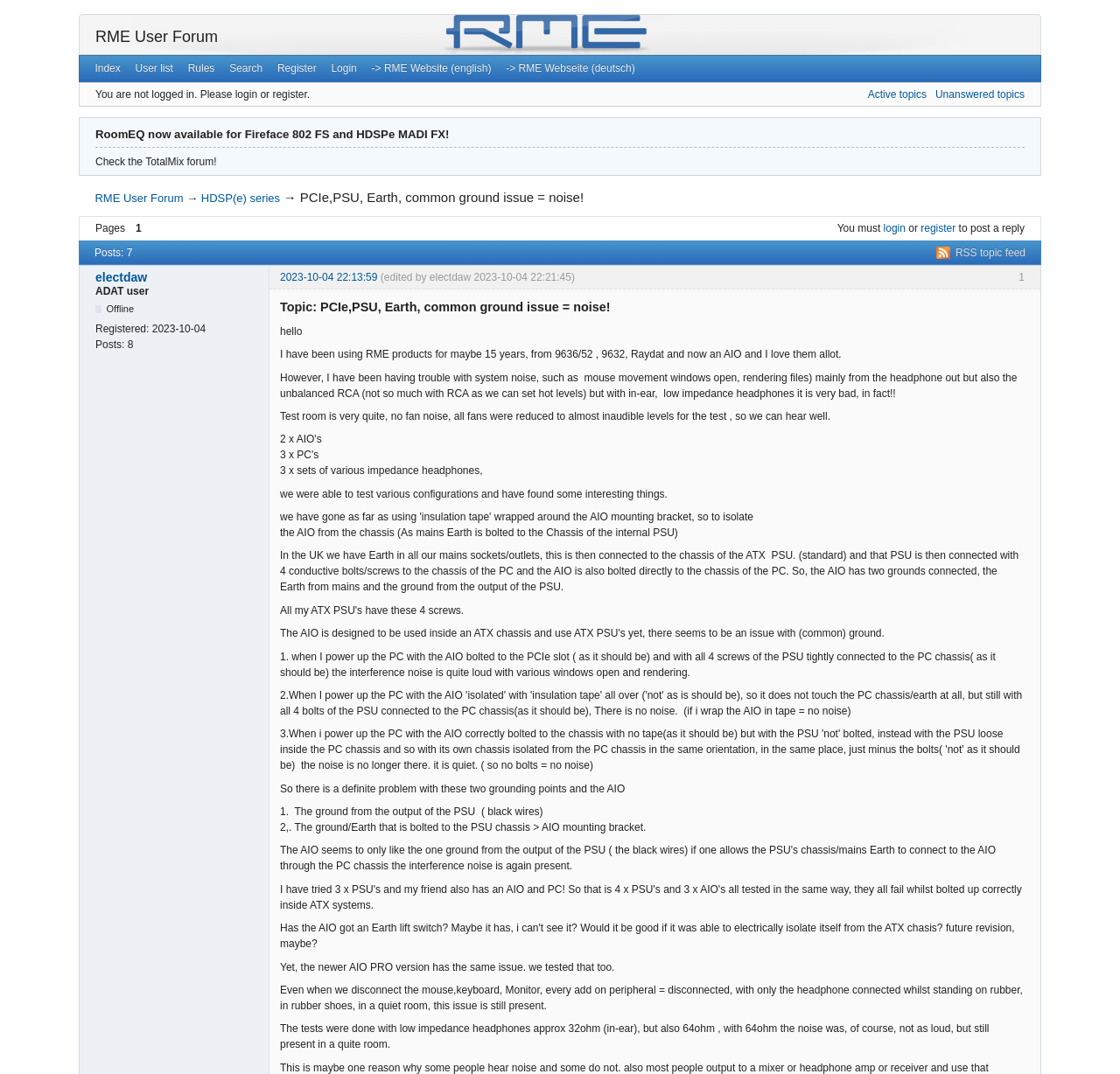Indicate the bounding box coordinates of the element that must be clicked to execute the instruction: "Check the TotalMix forum". The coordinates should be given as four float numbers between 0 and 1, i.e., [left, top, right, bottom].

[0.085, 0.145, 0.193, 0.156]